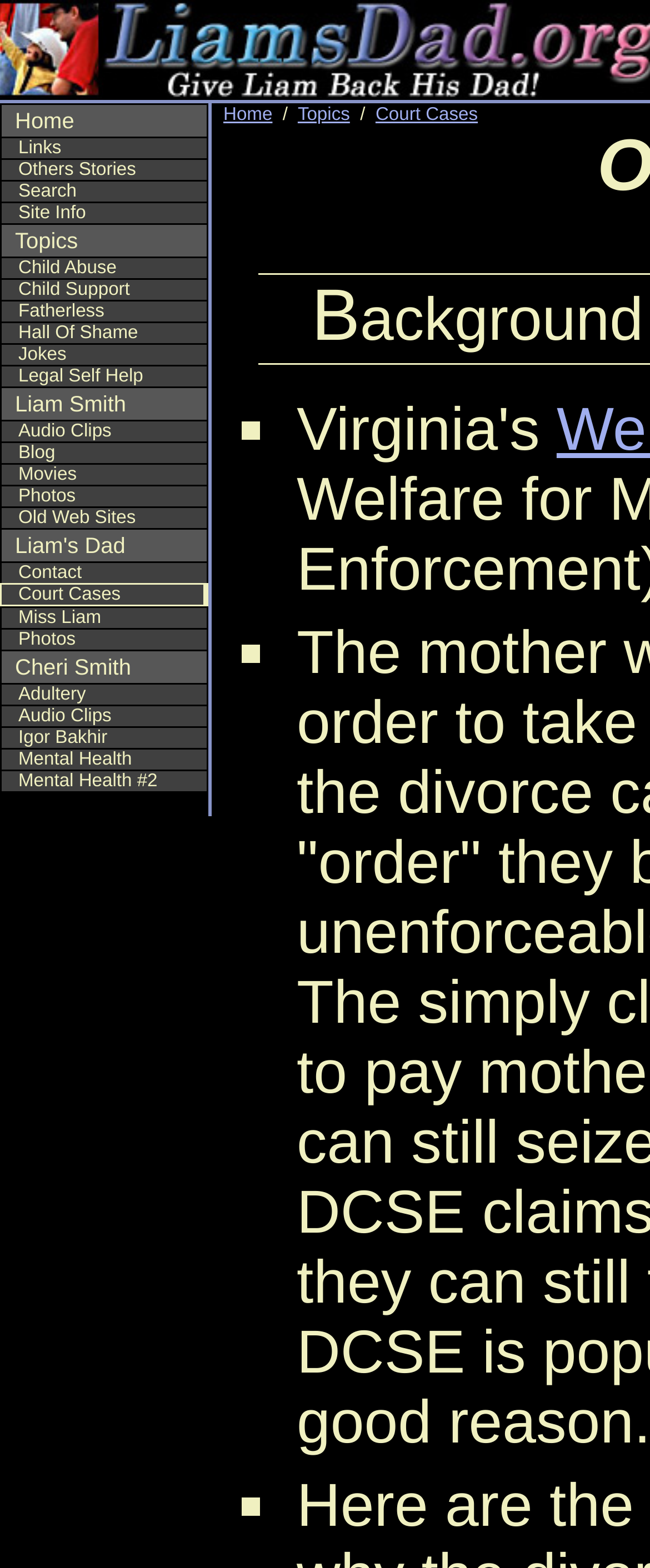Determine the bounding box coordinates of the clickable element to achieve the following action: 'view court cases'. Provide the coordinates as four float values between 0 and 1, formatted as [left, top, right, bottom].

[0.0, 0.372, 0.321, 0.387]